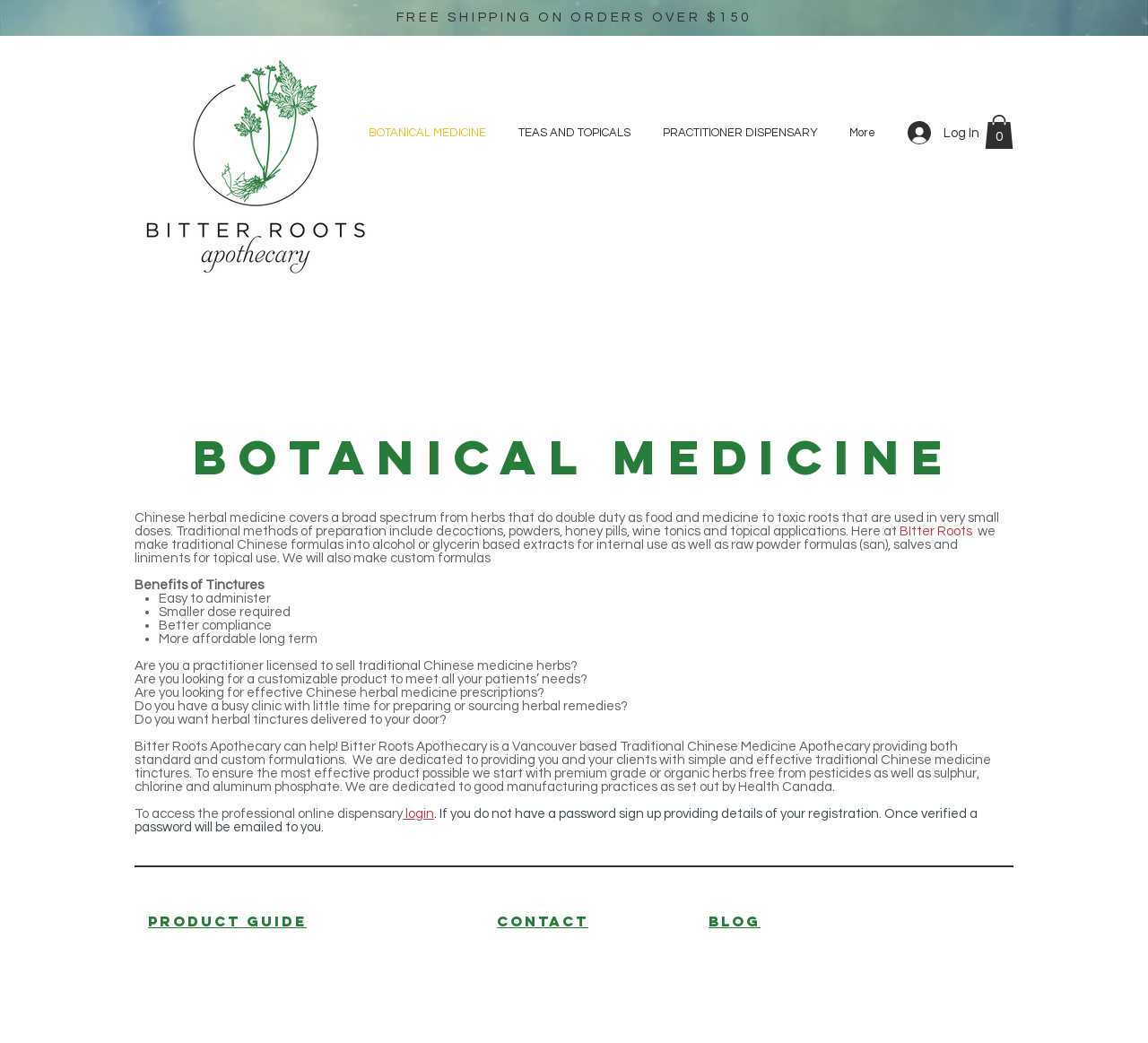Kindly respond to the following question with a single word or a brief phrase: 
What is the purpose of the website?

To provide traditional Chinese medicine